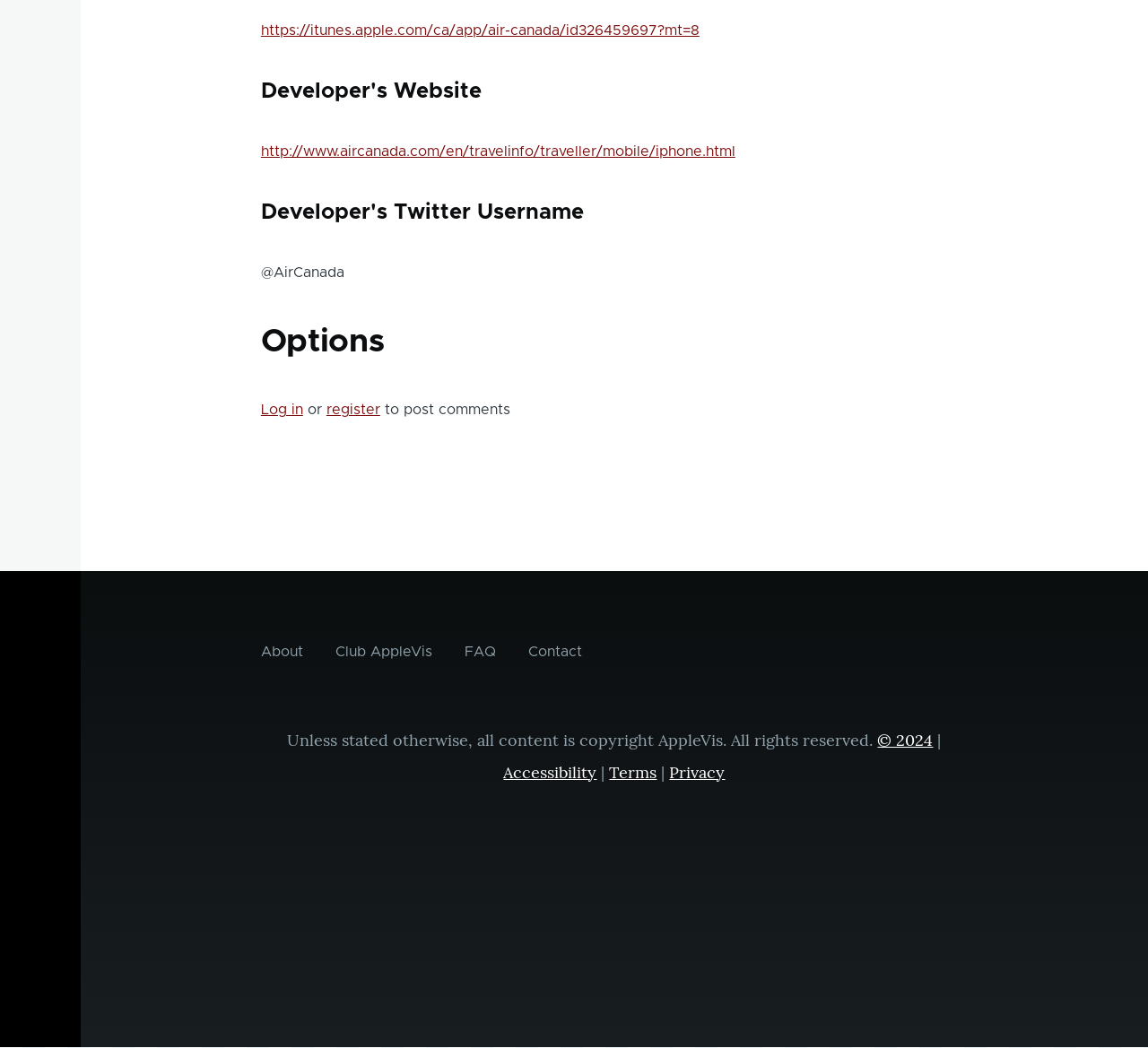Please find the bounding box for the UI element described by: "Log in".

[0.227, 0.384, 0.264, 0.398]